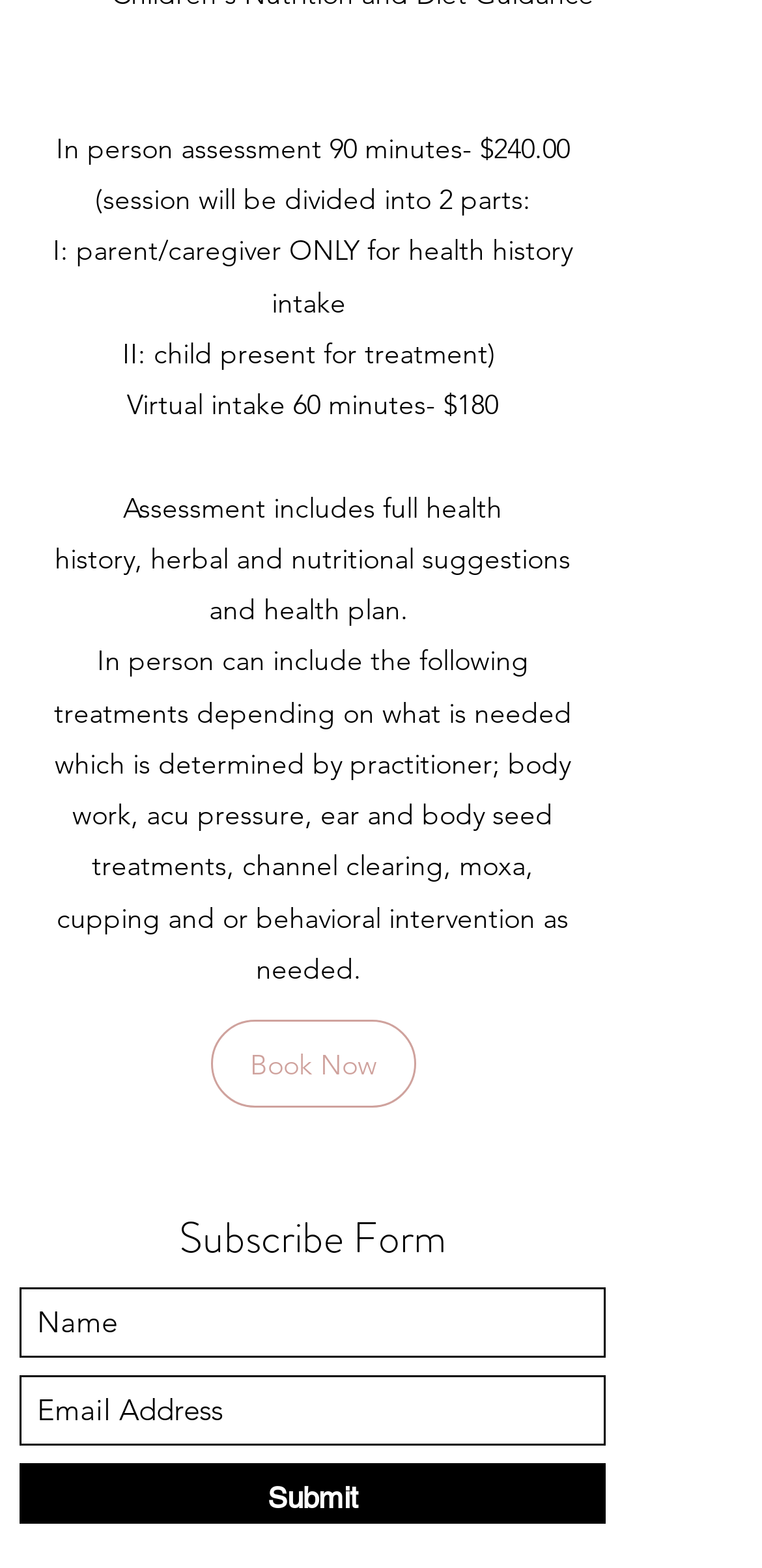Provide a brief response in the form of a single word or phrase:
How many textboxes are in the subscribe form?

2